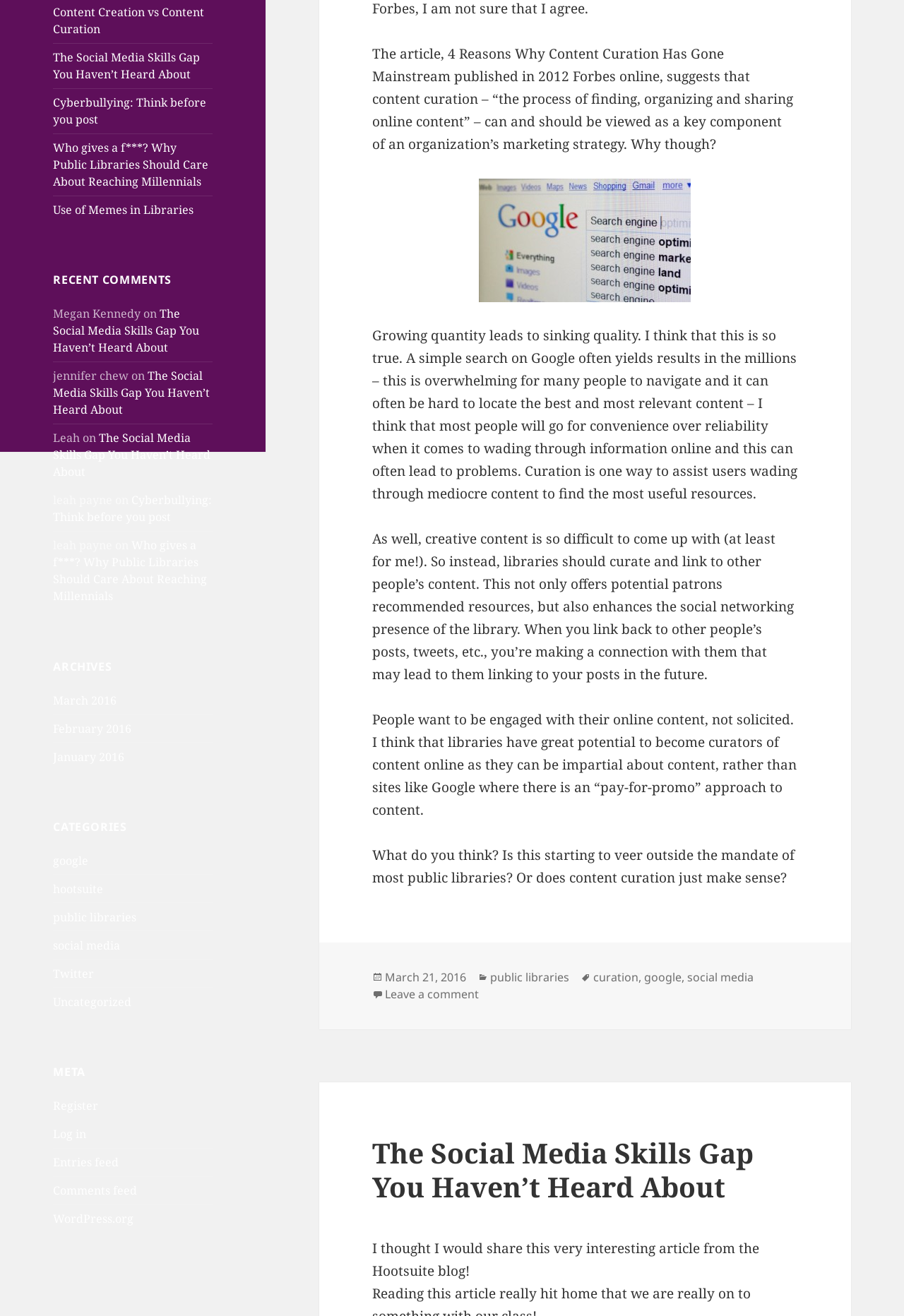Determine the bounding box of the UI component based on this description: "Cyberbullying: Think before you post". The bounding box coordinates should be four float values between 0 and 1, i.e., [left, top, right, bottom].

[0.059, 0.072, 0.228, 0.097]